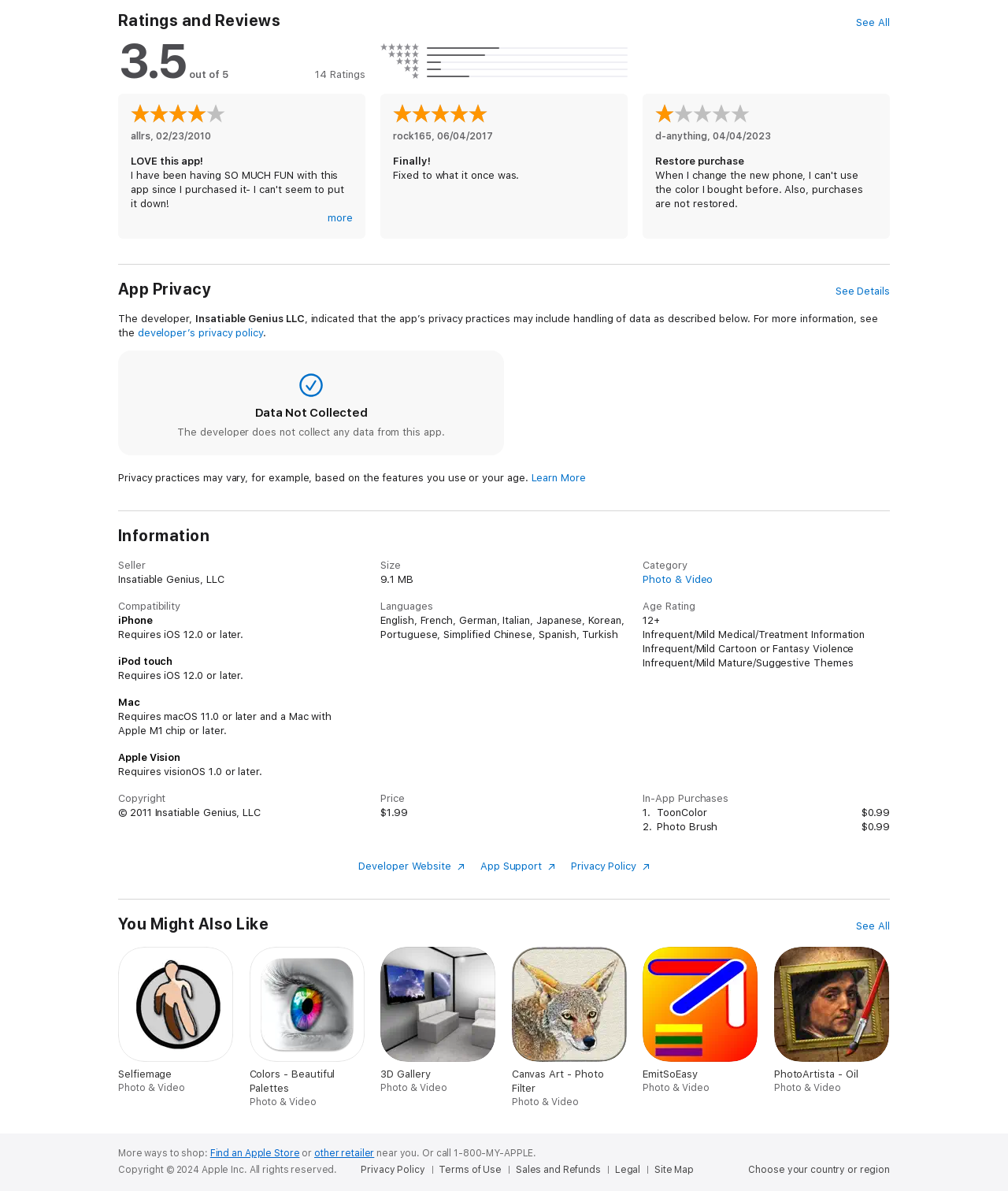Respond with a single word or phrase:
What is the name of the developer of ToonPAINT?

Insatiable Genius LLC